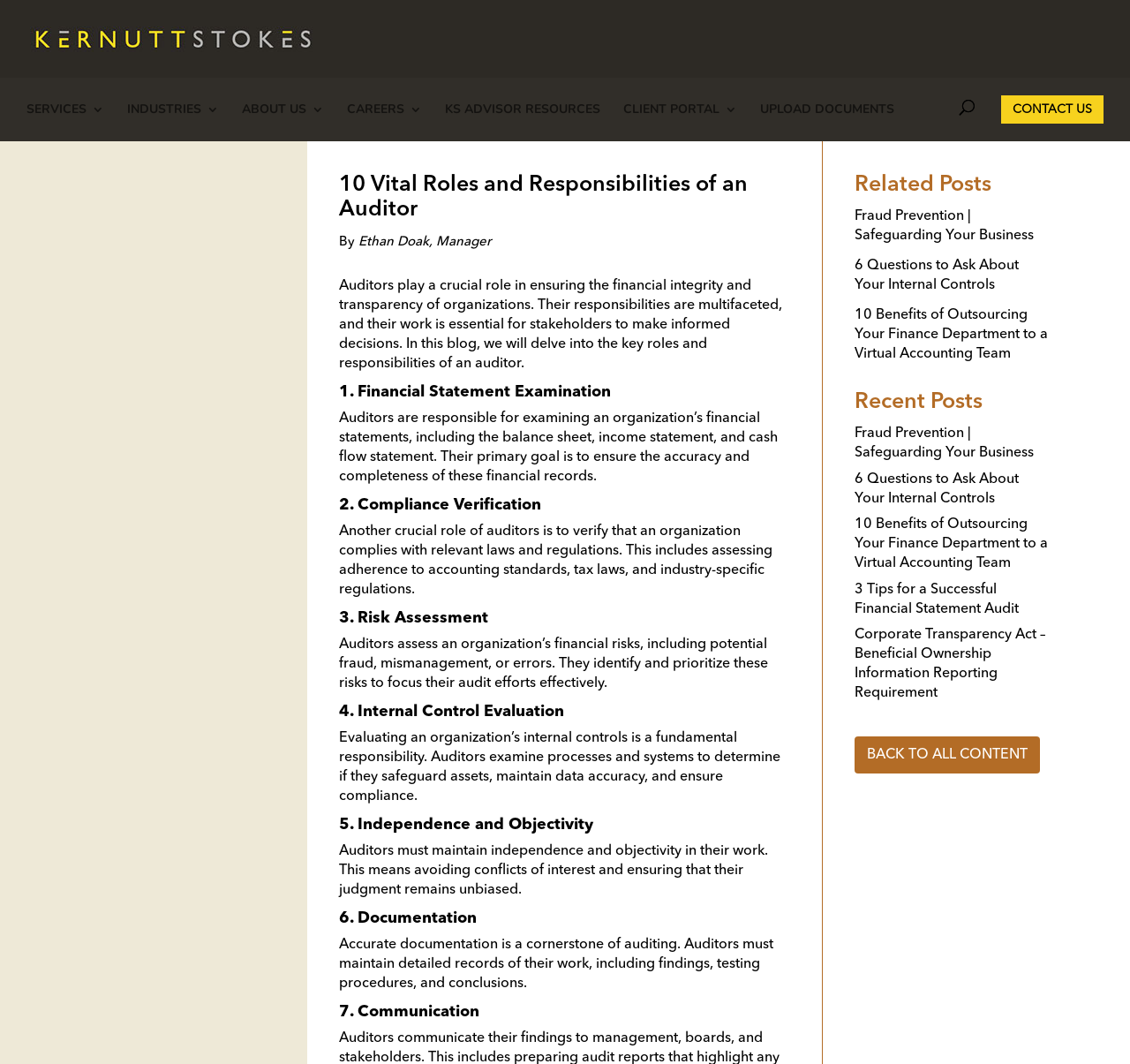Please identify the bounding box coordinates of the area I need to click to accomplish the following instruction: "Learn about the 1. Financial Statement Examination".

[0.3, 0.361, 0.699, 0.384]